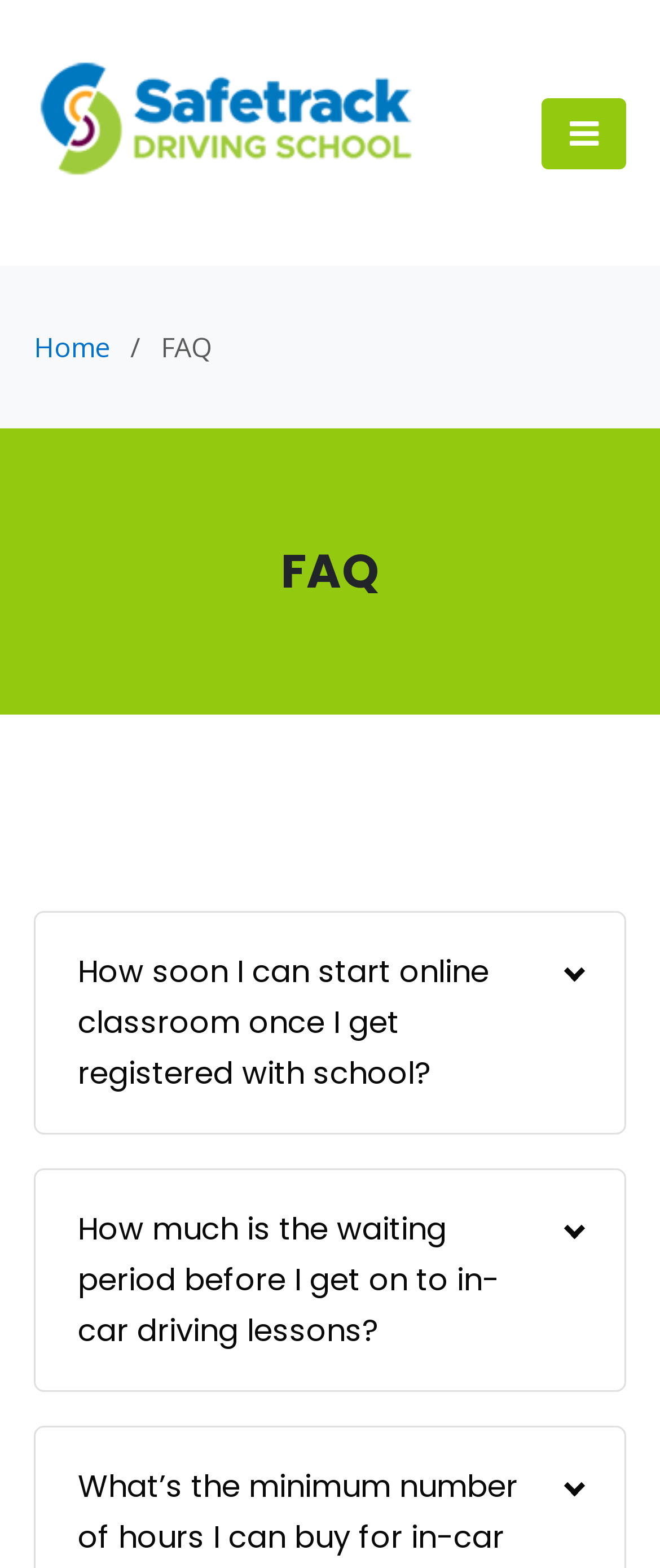Provide the bounding box coordinates of the HTML element this sentence describes: "alt="Safetrack Driving School Edmonton"". The bounding box coordinates consist of four float numbers between 0 and 1, i.e., [left, top, right, bottom].

[0.051, 0.022, 0.628, 0.148]